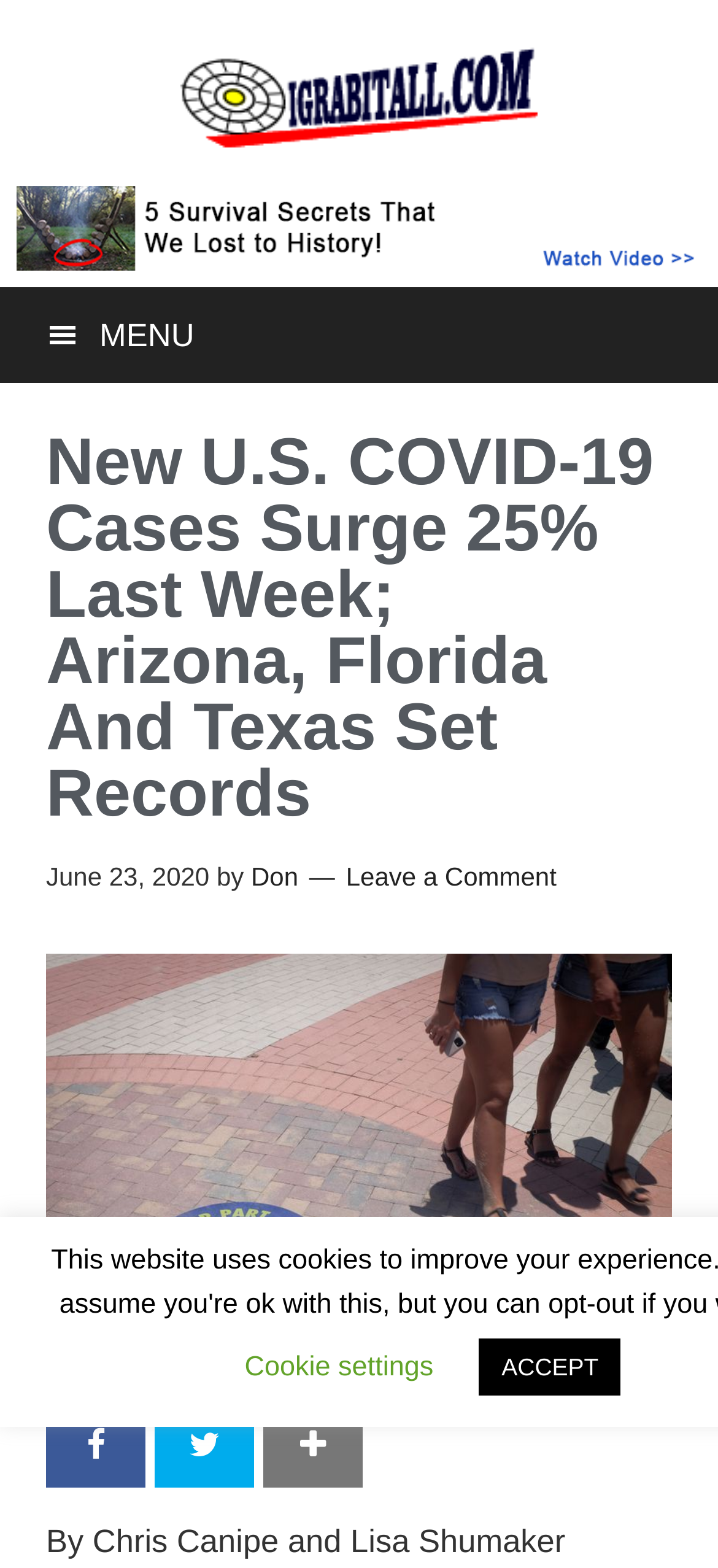What is the category of news on this webpage?
From the details in the image, provide a complete and detailed answer to the question.

I determined the answer by looking at the top navigation bar, where I found a link with the text 'Covid-19 News' and an image with the same description. This suggests that the category of news on this webpage is COVID-19 related.